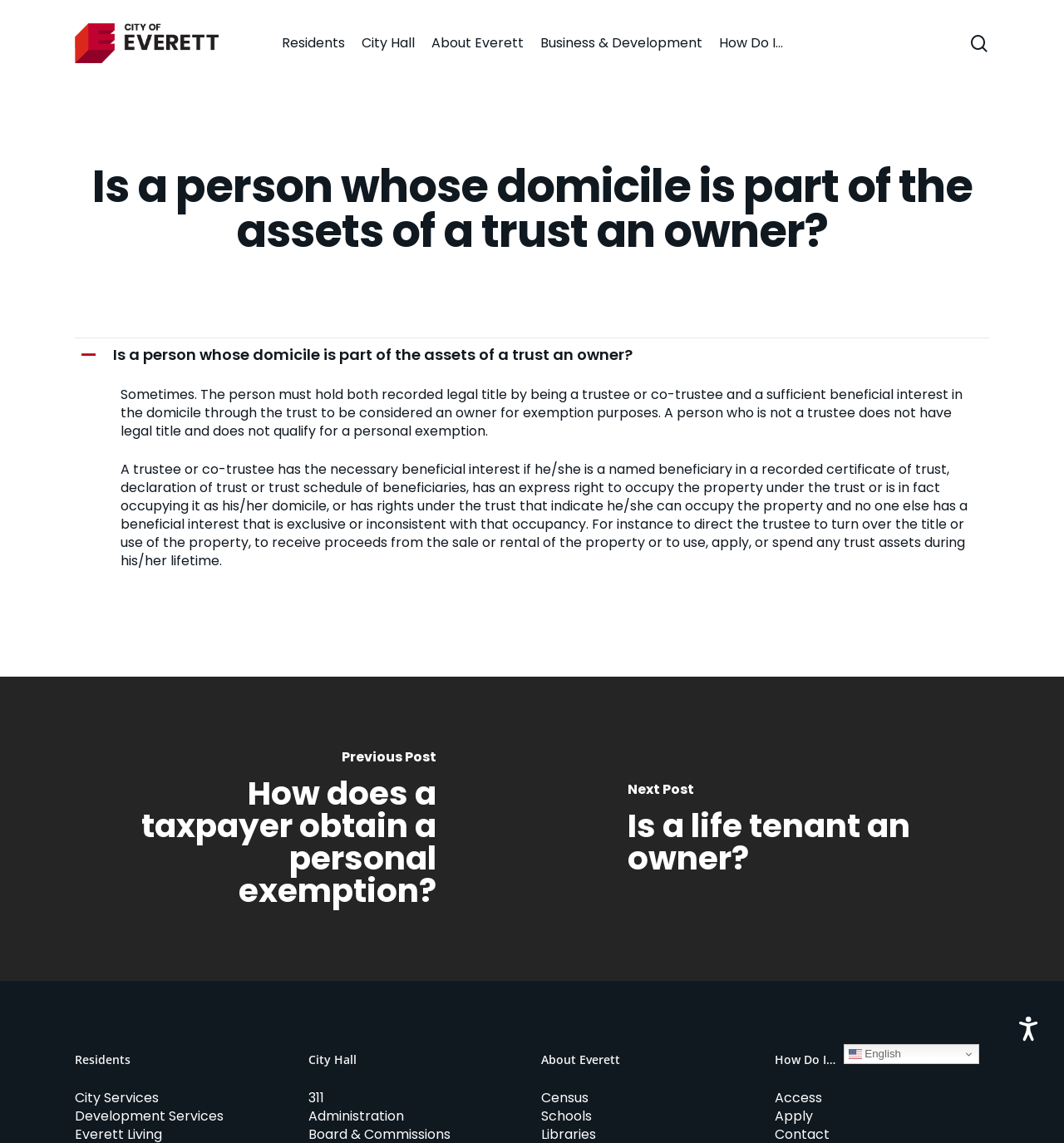Please determine the bounding box coordinates of the element's region to click for the following instruction: "Click on the link to know if a life tenant is an owner".

[0.59, 0.676, 0.91, 0.769]